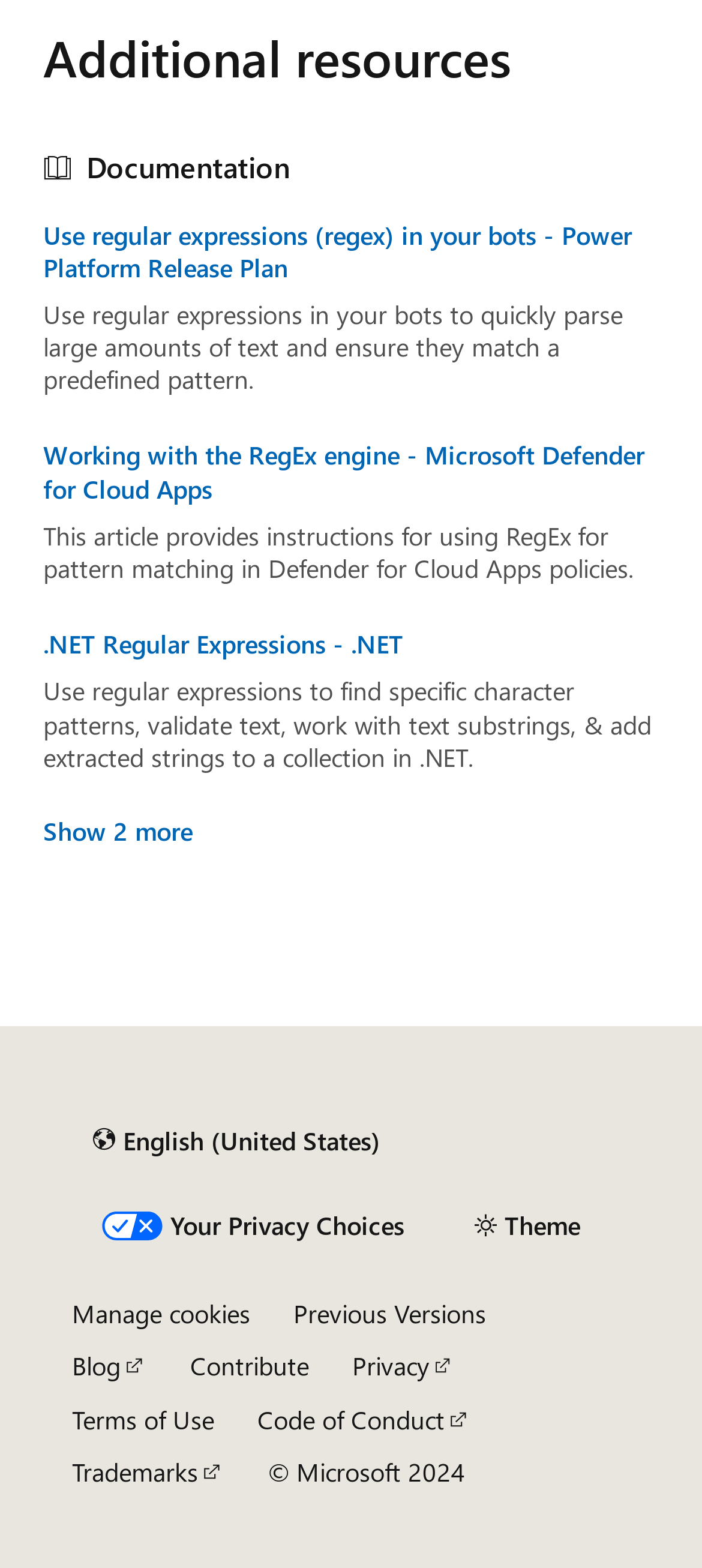Answer briefly with one word or phrase:
How many links are in the bottom section?

9